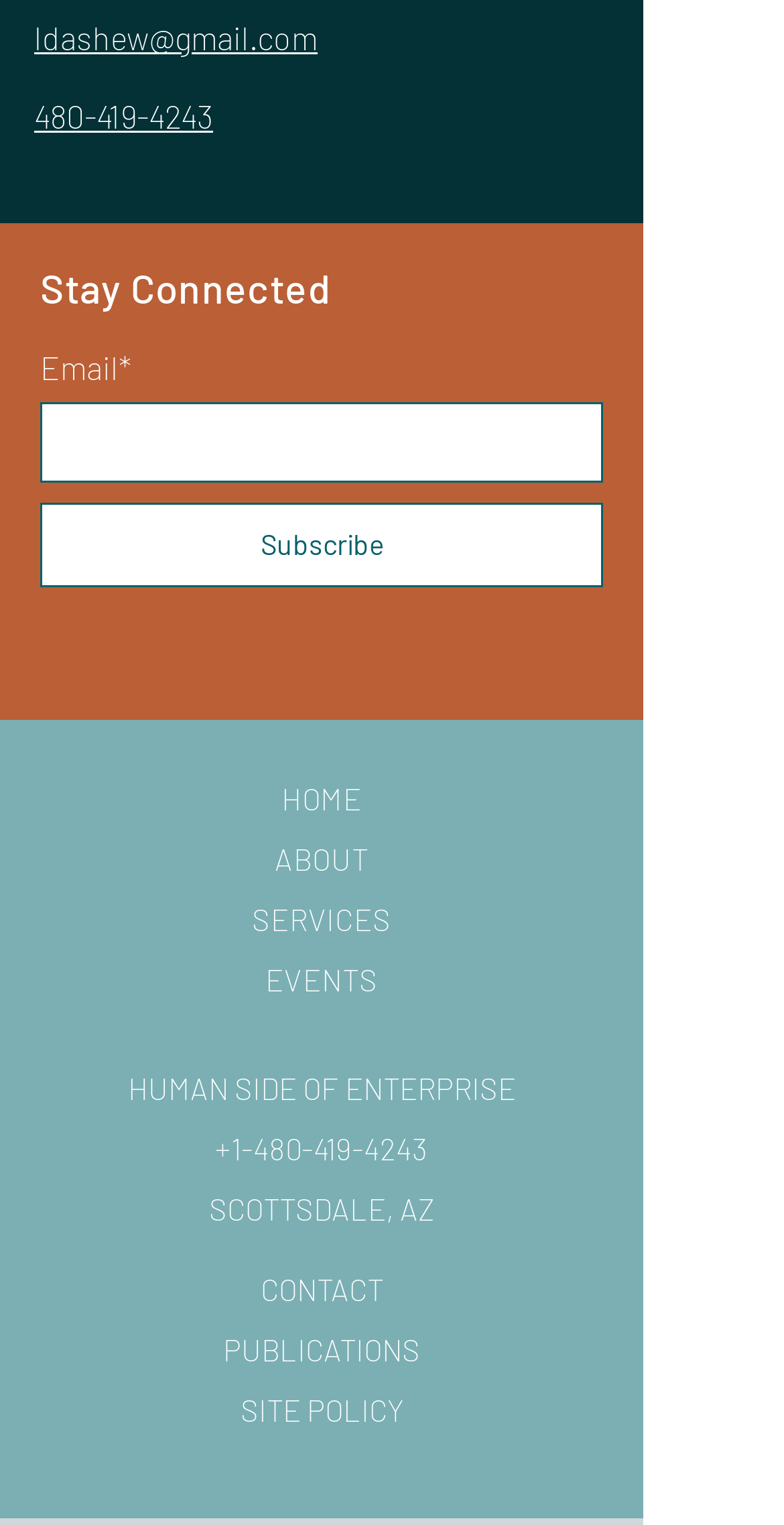What is the phone number listed on the webpage?
Based on the visual information, provide a detailed and comprehensive answer.

The phone number is listed in two places on the webpage: as a link '480-419-4243' and as a static text '+1-480-419-4243'. This suggests that the phone number is an important contact method for the entity represented by the webpage.